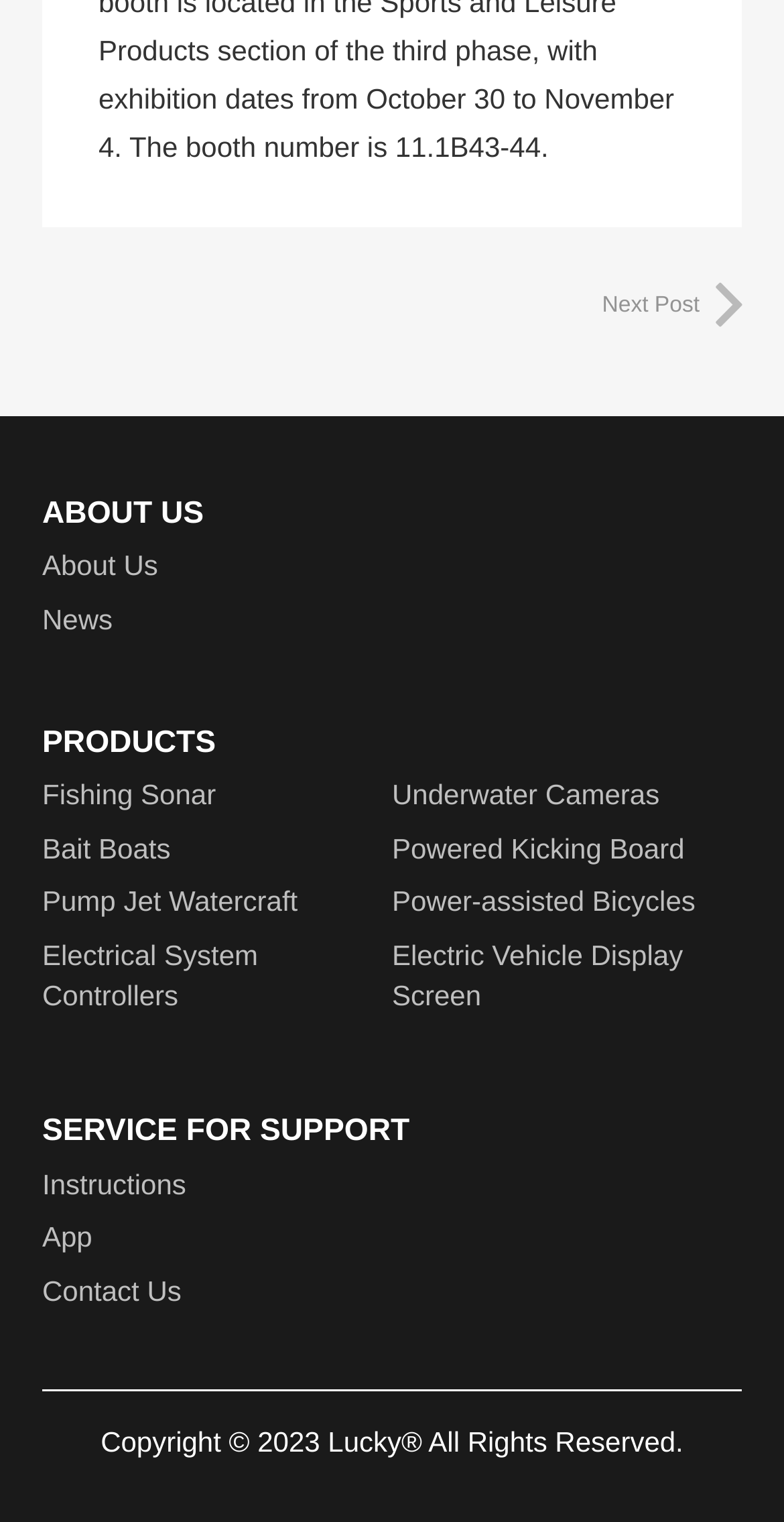Using the webpage screenshot, locate the HTML element that fits the following description and provide its bounding box: "Inquire Here".

None